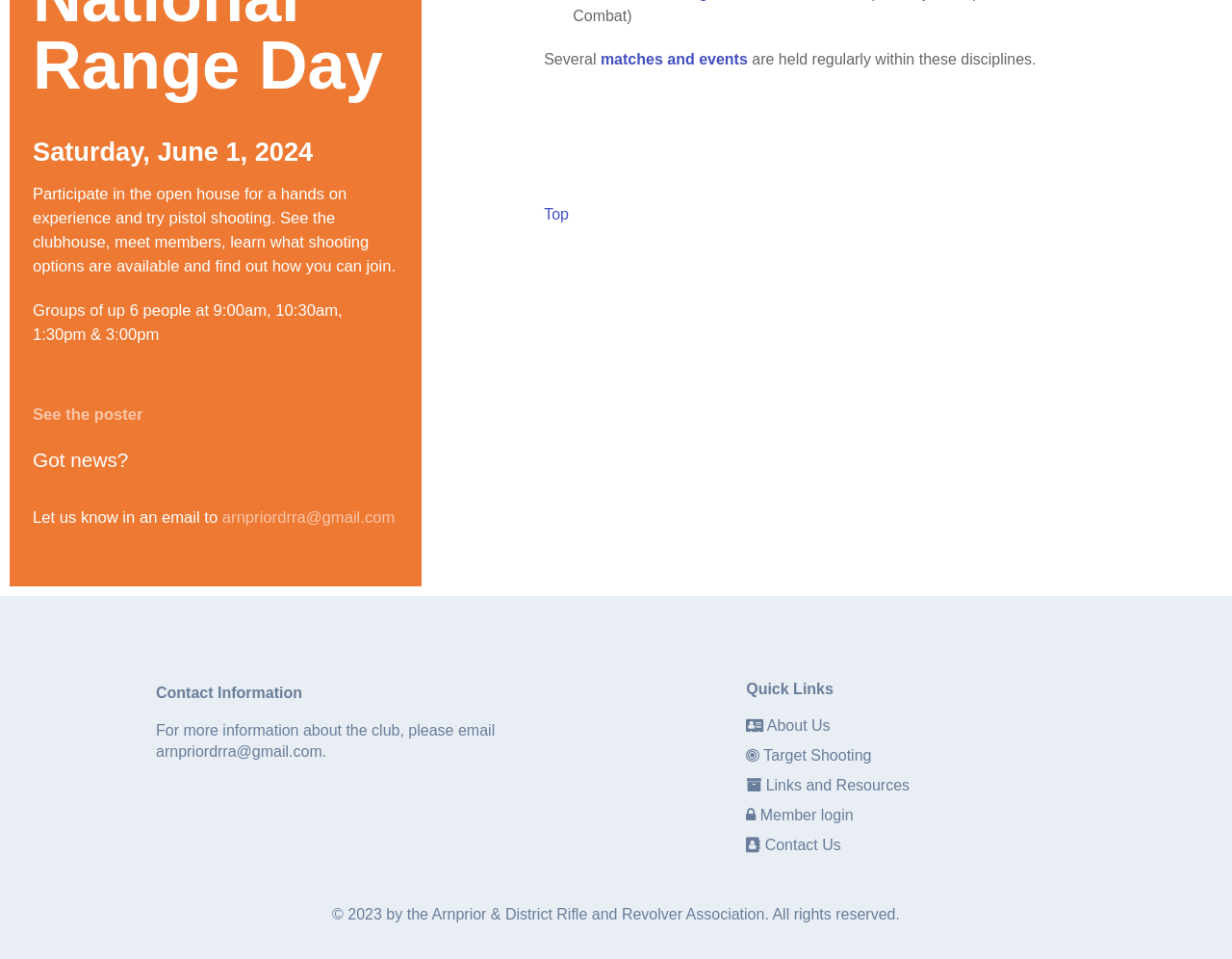Given the element description, predict the bounding box coordinates in the format (top-left x, top-left y, bottom-right x, bottom-right y), using floating point numbers between 0 and 1: Member login

[0.617, 0.842, 0.693, 0.859]